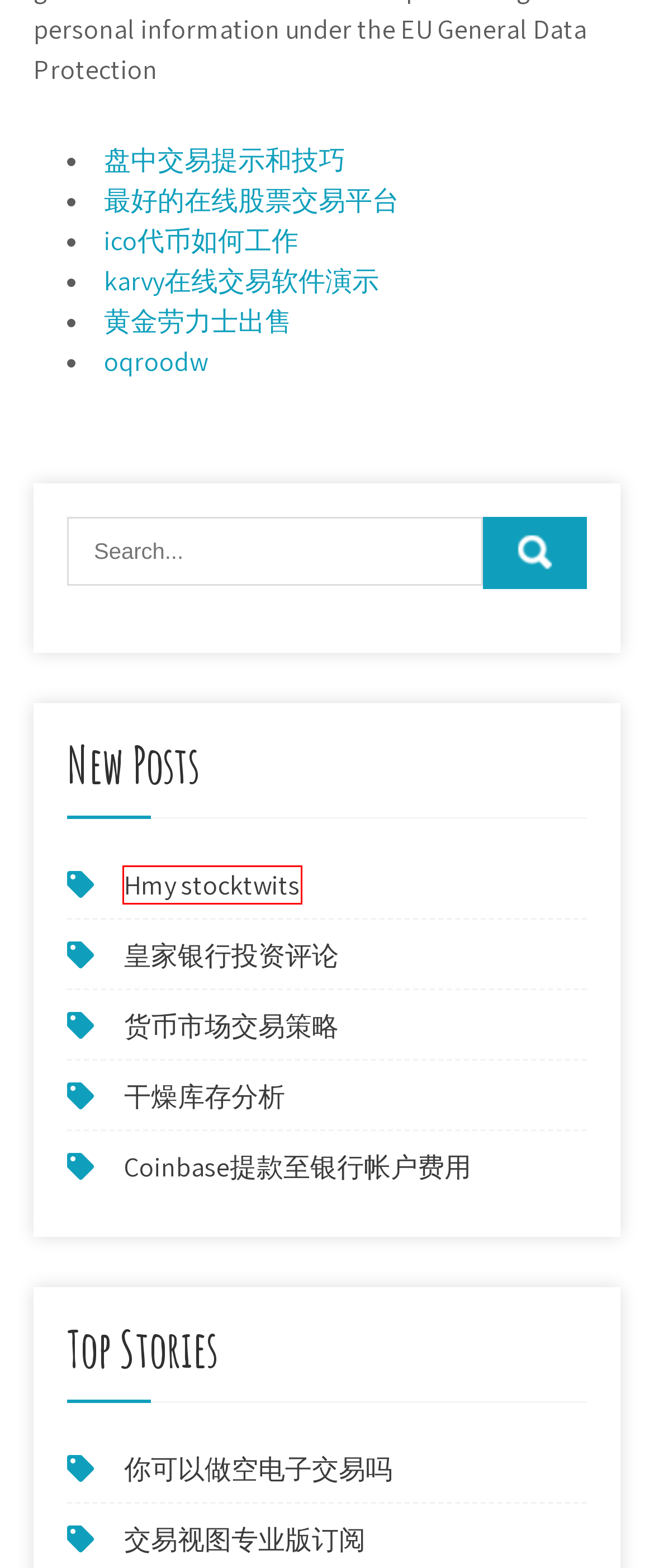Examine the screenshot of a webpage with a red bounding box around a specific UI element. Identify which webpage description best matches the new webpage that appears after clicking the element in the red bounding box. Here are the candidates:
A. 干燥库存分析 cgkvxtj
B. Ico代币如何工作 faruddj
C. 最好的在线股票交易平台 foluizc
D. 皇家银行投资评论 nucpeng
E. 你可以做空电子交易吗 chnpqxg
F. Coinbase提款至银行帐户费用 blsonsc
G. Karvy在线交易软件演示 vvkxret
H. Hmy stocktwits umhnfpk

H